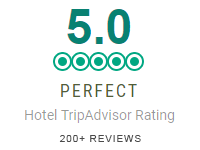Use a single word or phrase to respond to the question:
What does the rating reflect?

High standard of service